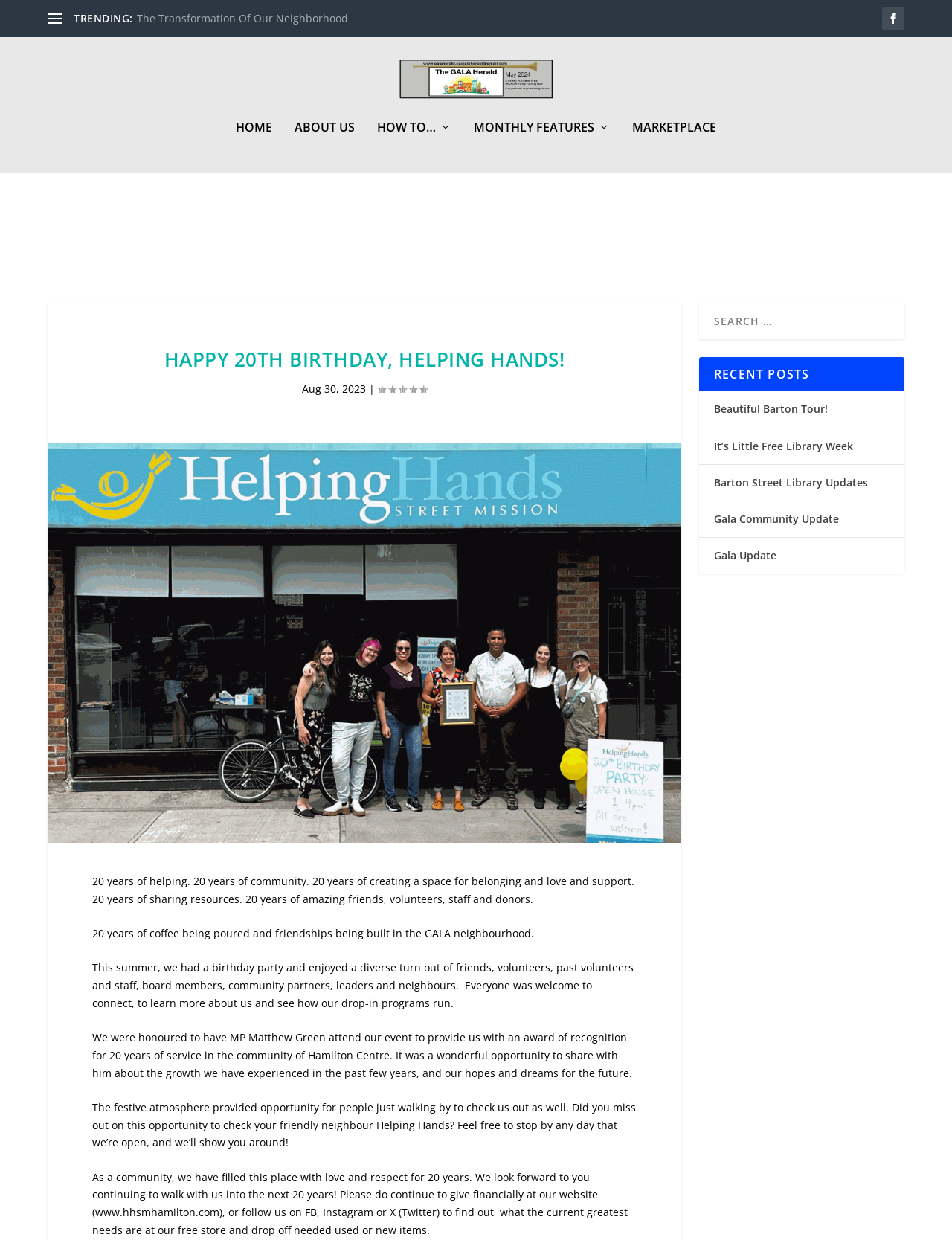Kindly provide the bounding box coordinates of the section you need to click on to fulfill the given instruction: "View the 'MONTHLY FEATURES' page".

[0.498, 0.18, 0.641, 0.222]